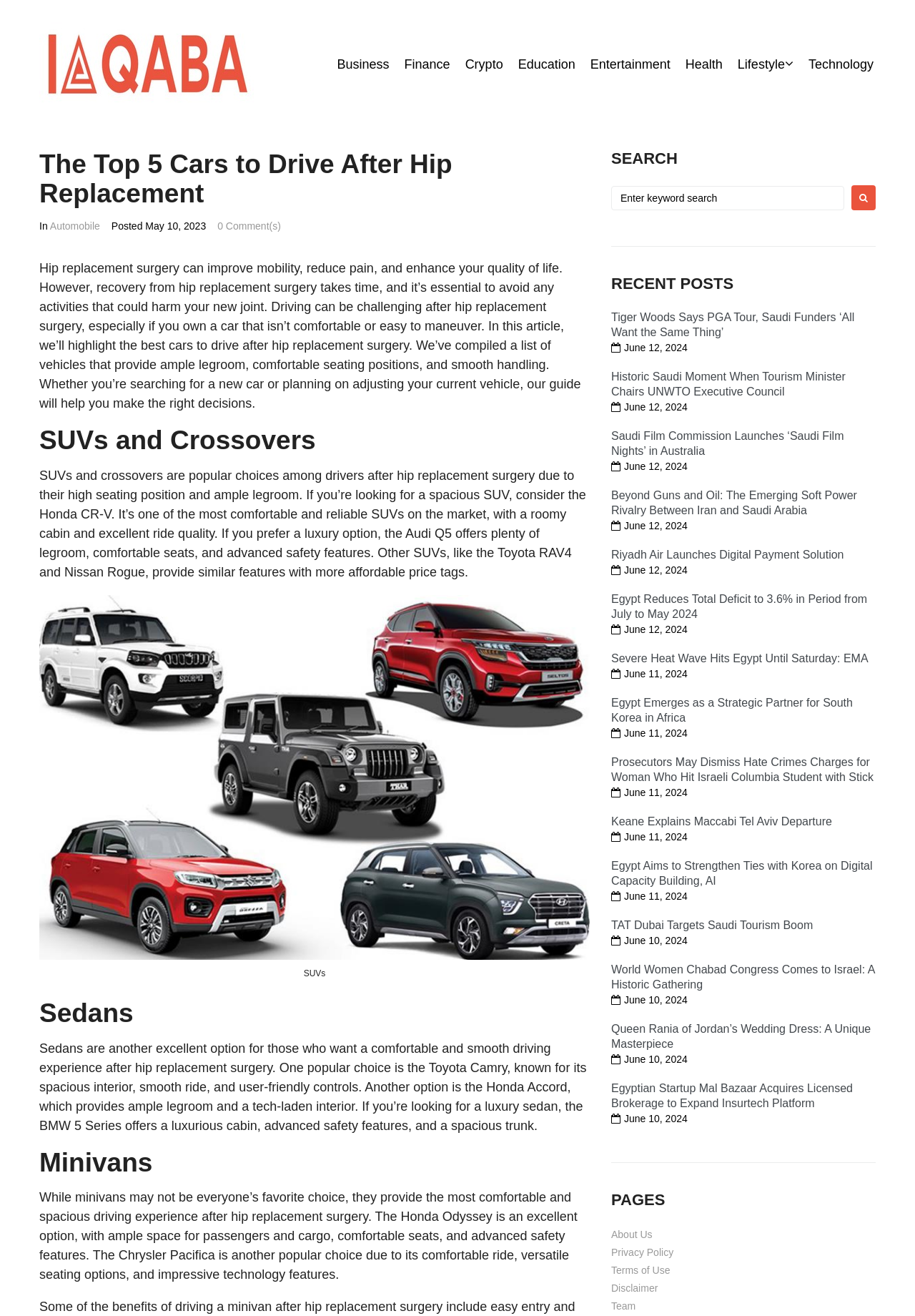Can you find the bounding box coordinates for the element to click on to achieve the instruction: "Read the article about Tiger Woods"?

[0.668, 0.237, 0.934, 0.257]